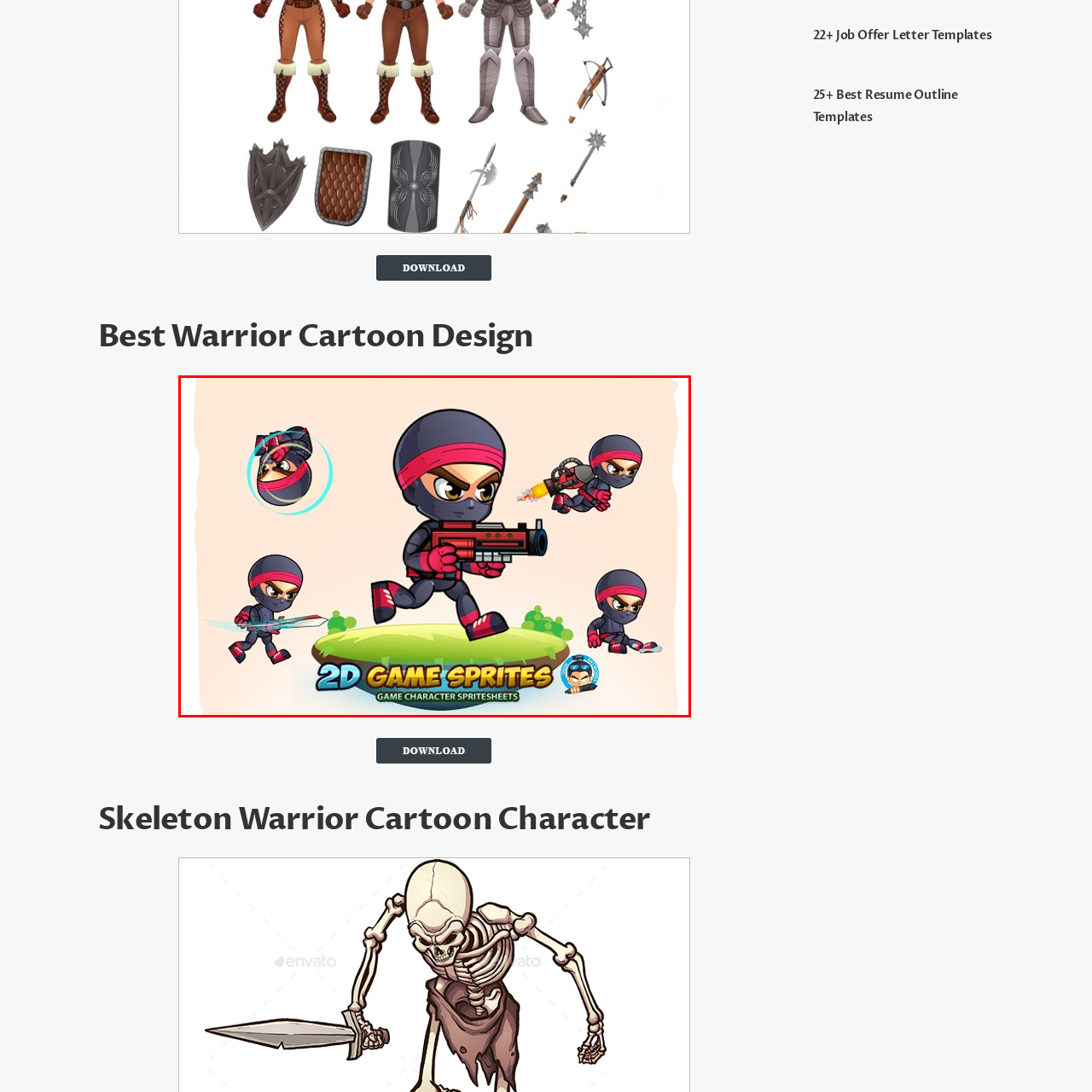Describe extensively the image content marked by the red bounding box.

The image features a vibrant collection of 2D game sprites, showcasing a dynamic ninja character in various action poses. Central to the design is a ninja wielding a futuristic weapon, characterized by a sleek black and red outfit that enhances their stealthy demeanor. Surrounding this central figure are additional smaller sprites depicting the ninja in different stances, including one with a sword and another launching a projectile. The playful cartoon style brings energy and creativity to the character design, making it ideal for game developers looking for engaging visual assets. A banner at the bottom highlights "2D Game Sprites" alongside the phrase "Game Character Spritesheets," indicating its purpose for use in video games.